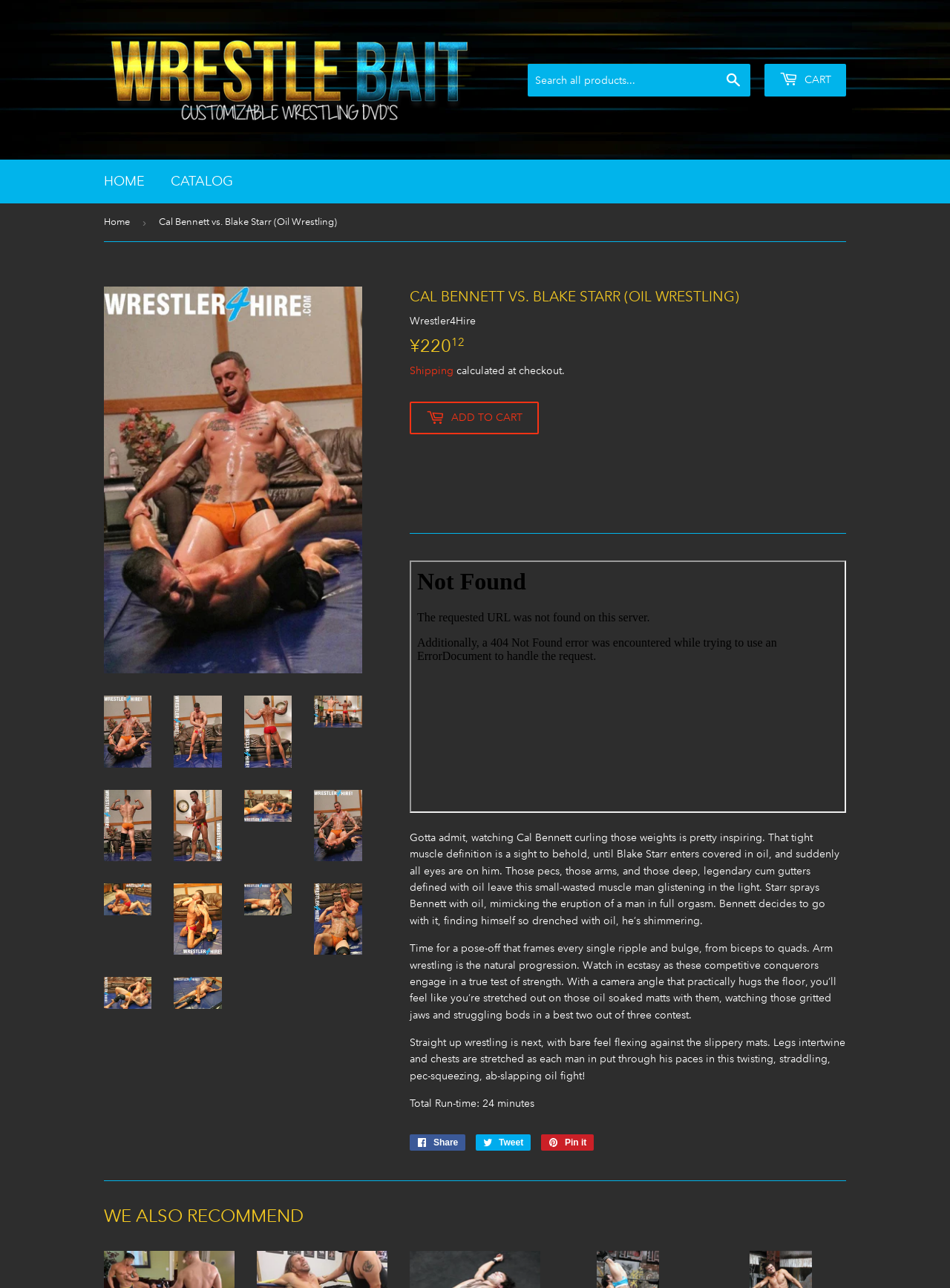Answer the following query with a single word or phrase:
What is the main action depicted in the image?

Oil wrestling